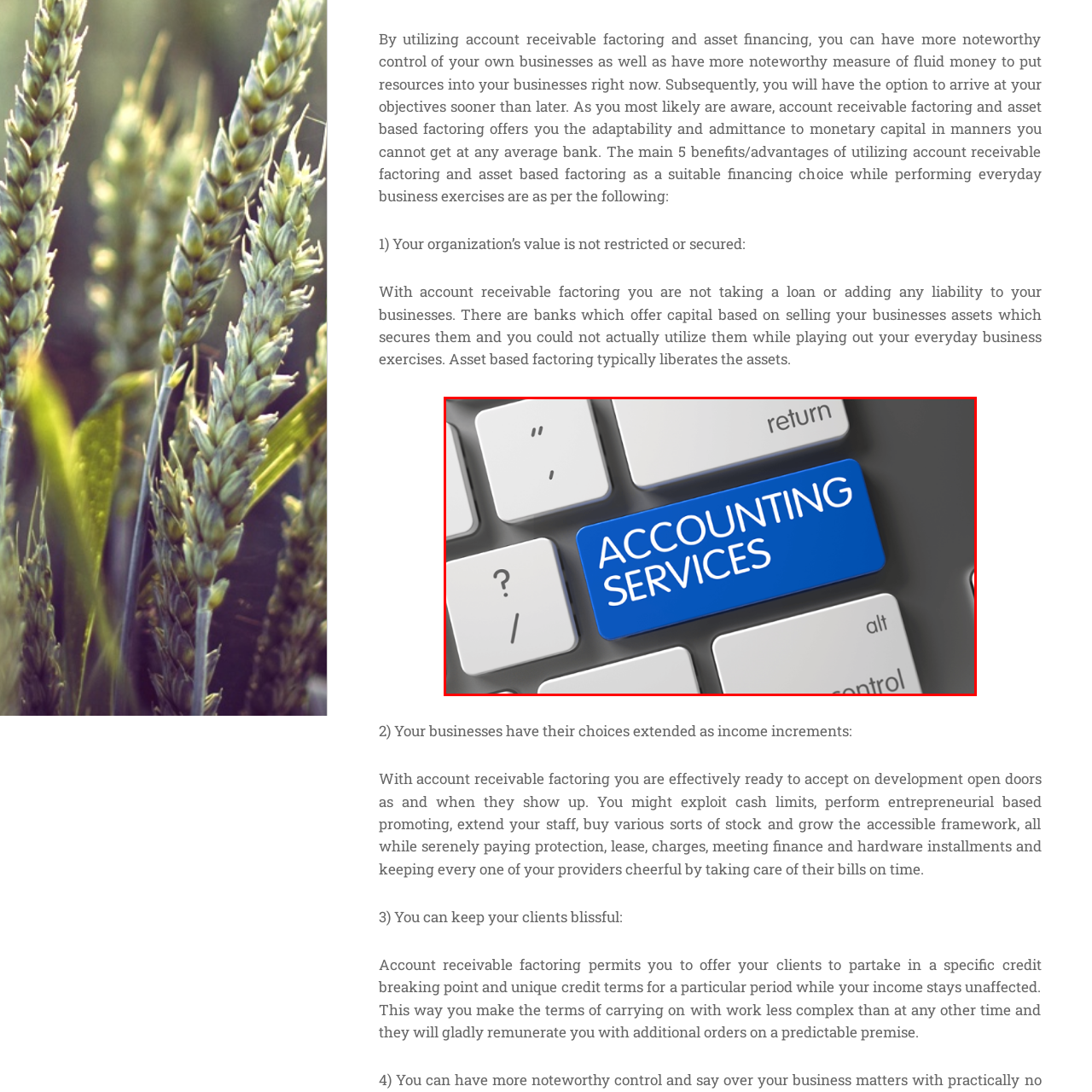Direct your attention to the zone enclosed by the orange box, What is the suggested atmosphere of the keyboard backdrop? 
Give your response in a single word or phrase.

Streamlined and professional